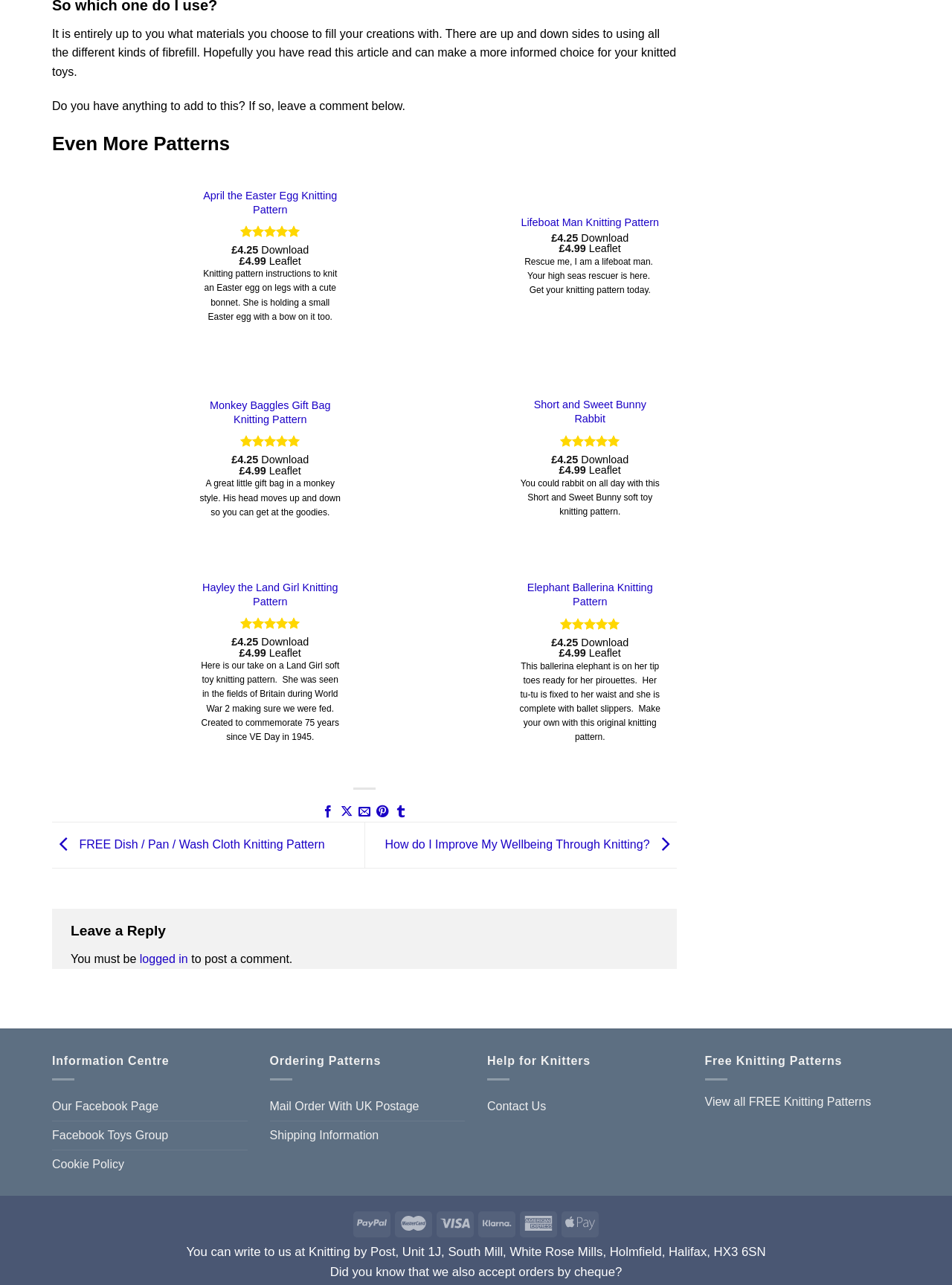Please determine the bounding box coordinates of the element to click in order to execute the following instruction: "Download the April the Easter Egg Knitting Pattern". The coordinates should be four float numbers between 0 and 1, specified as [left, top, right, bottom].

[0.055, 0.129, 0.192, 0.275]